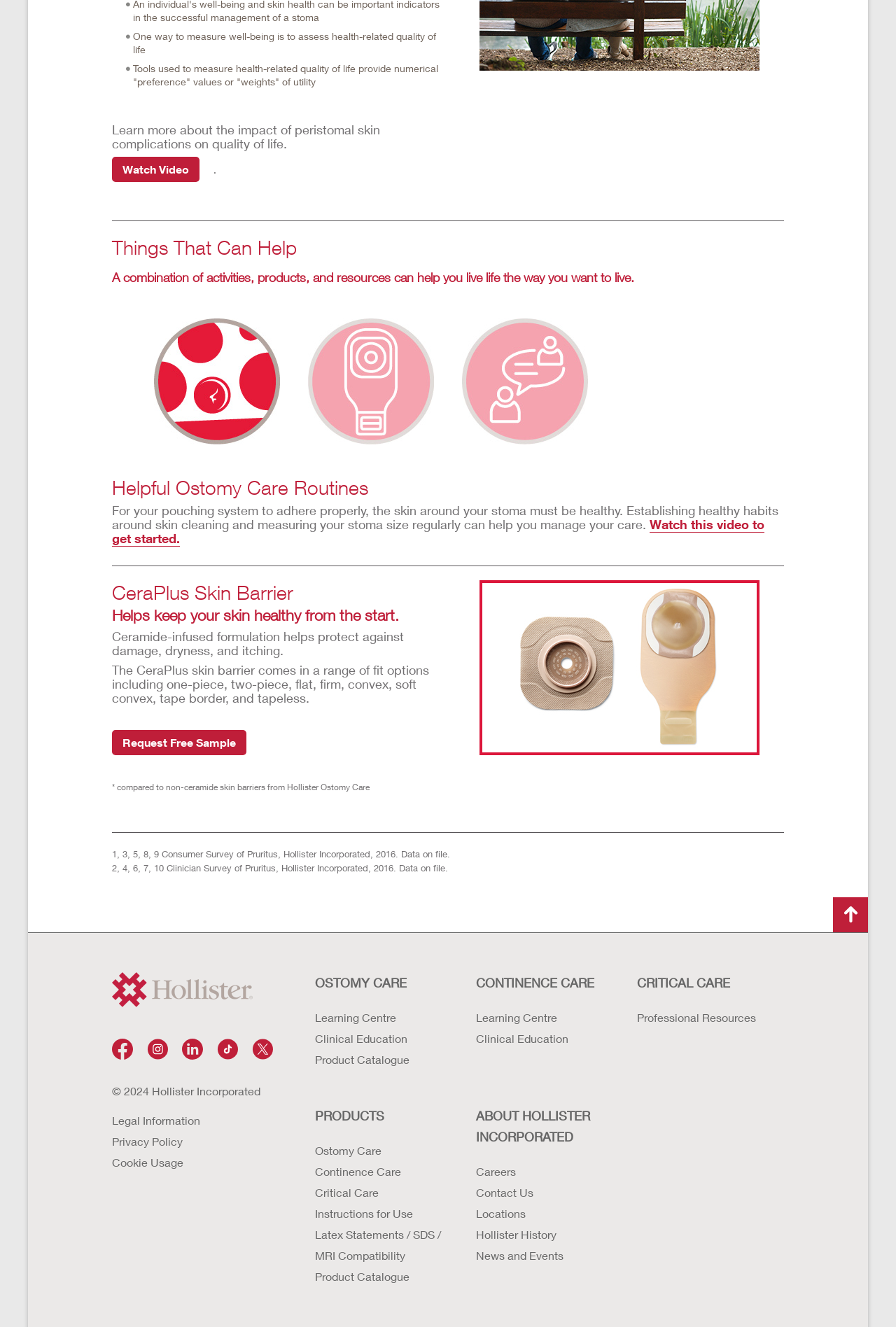What is the topic of the webpage?
Please give a detailed and thorough answer to the question, covering all relevant points.

The webpage appears to be about ostomy care, as it discusses topics such as measuring health-related quality of life, managing peristomal skin complications, and using products like CeraPlus skin barrier to keep the skin healthy.